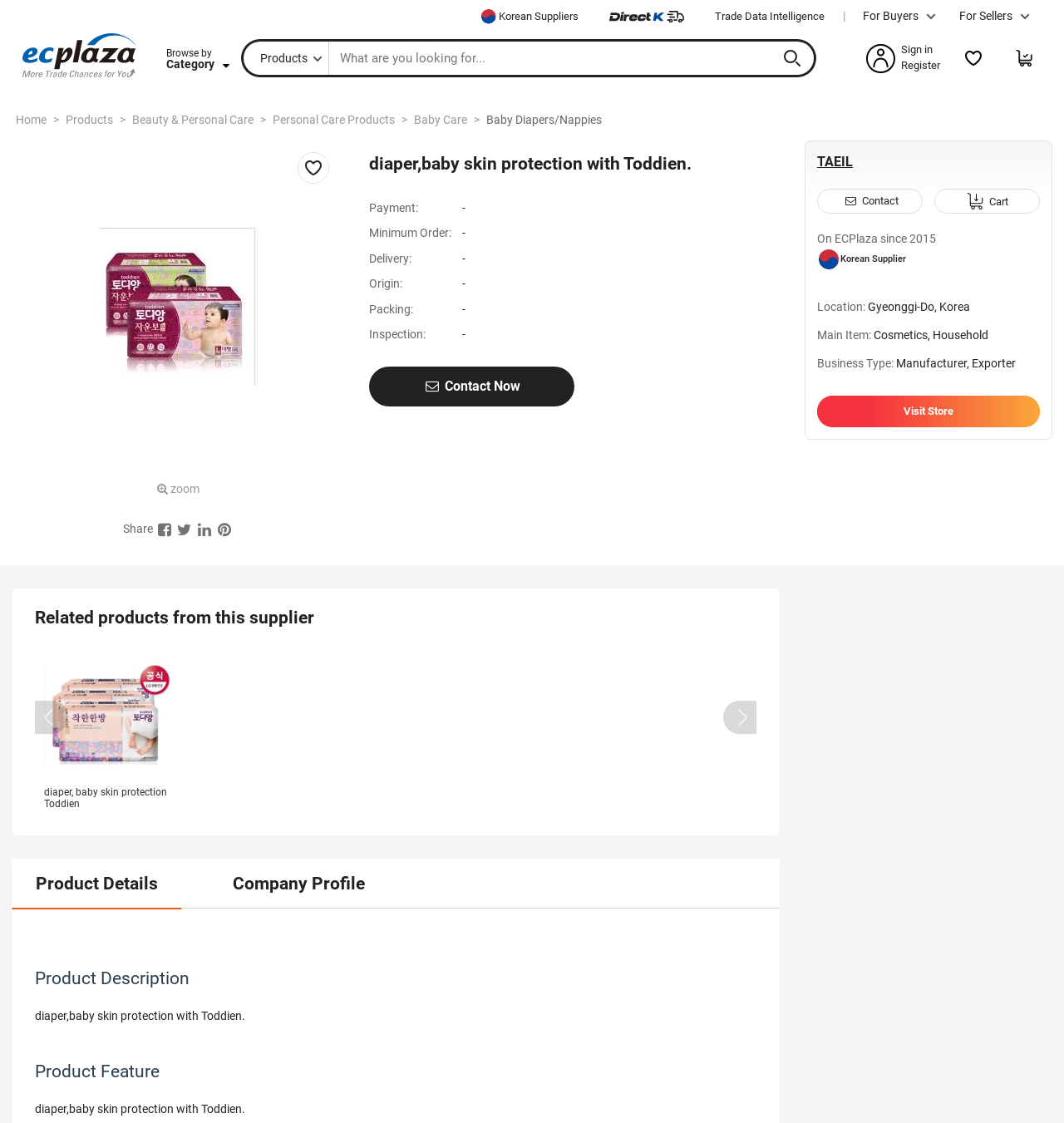Please identify the webpage's heading and generate its text content.

diaper,baby skin protection with Toddien.